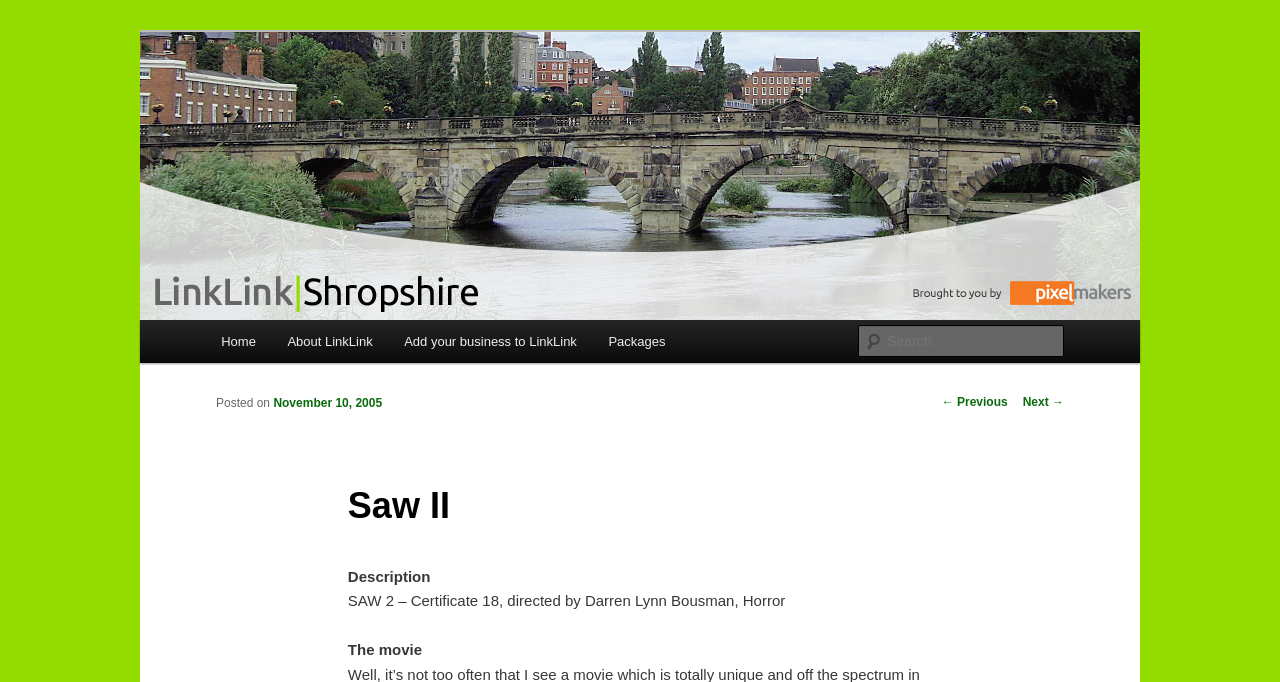Identify the bounding box coordinates of the clickable section necessary to follow the following instruction: "View the next post". The coordinates should be presented as four float numbers from 0 to 1, i.e., [left, top, right, bottom].

[0.799, 0.579, 0.831, 0.6]